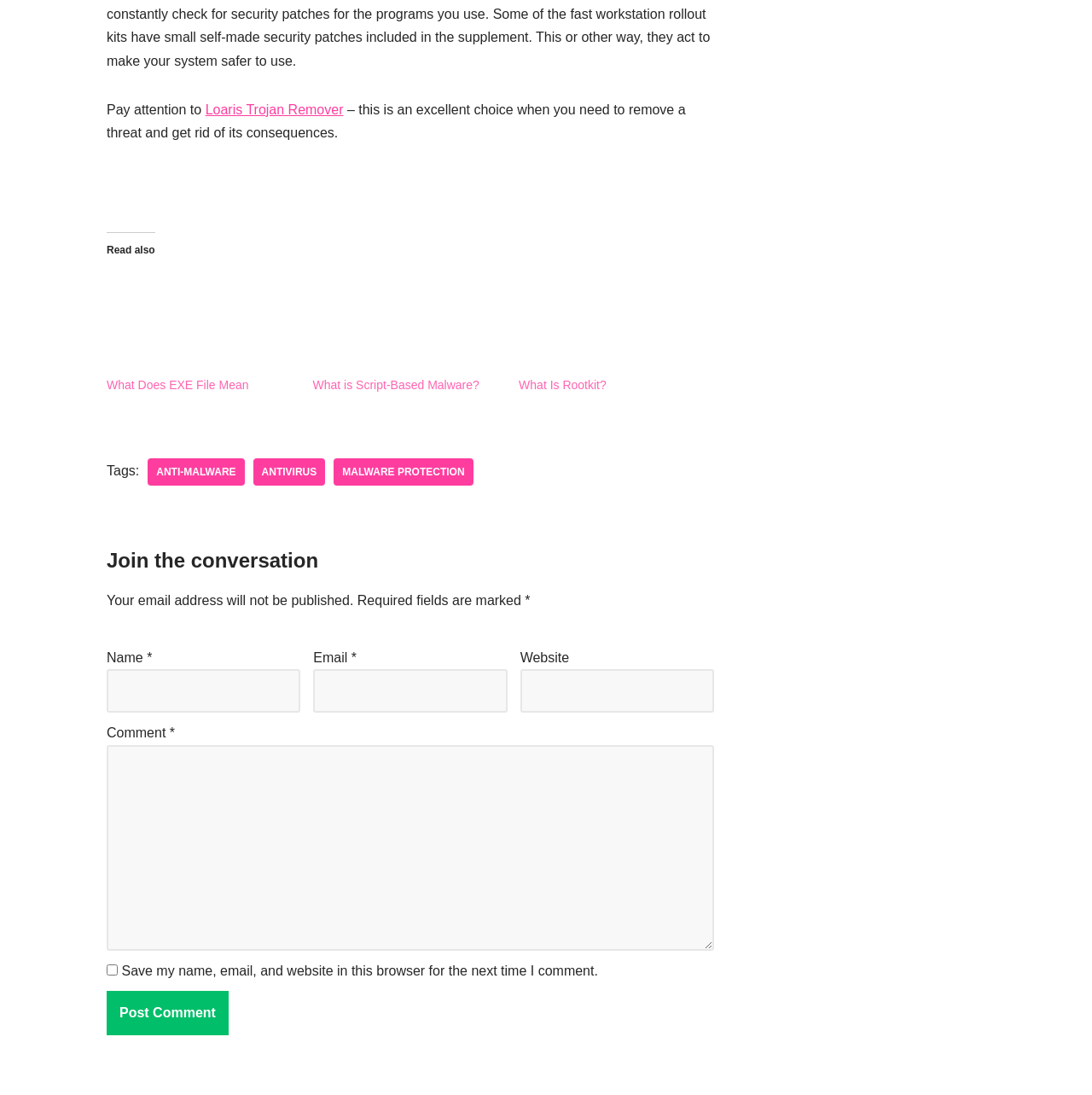Determine the bounding box for the UI element as described: "Loaris Trojan Remover". The coordinates should be represented as four float numbers between 0 and 1, formatted as [left, top, right, bottom].

[0.188, 0.093, 0.314, 0.107]